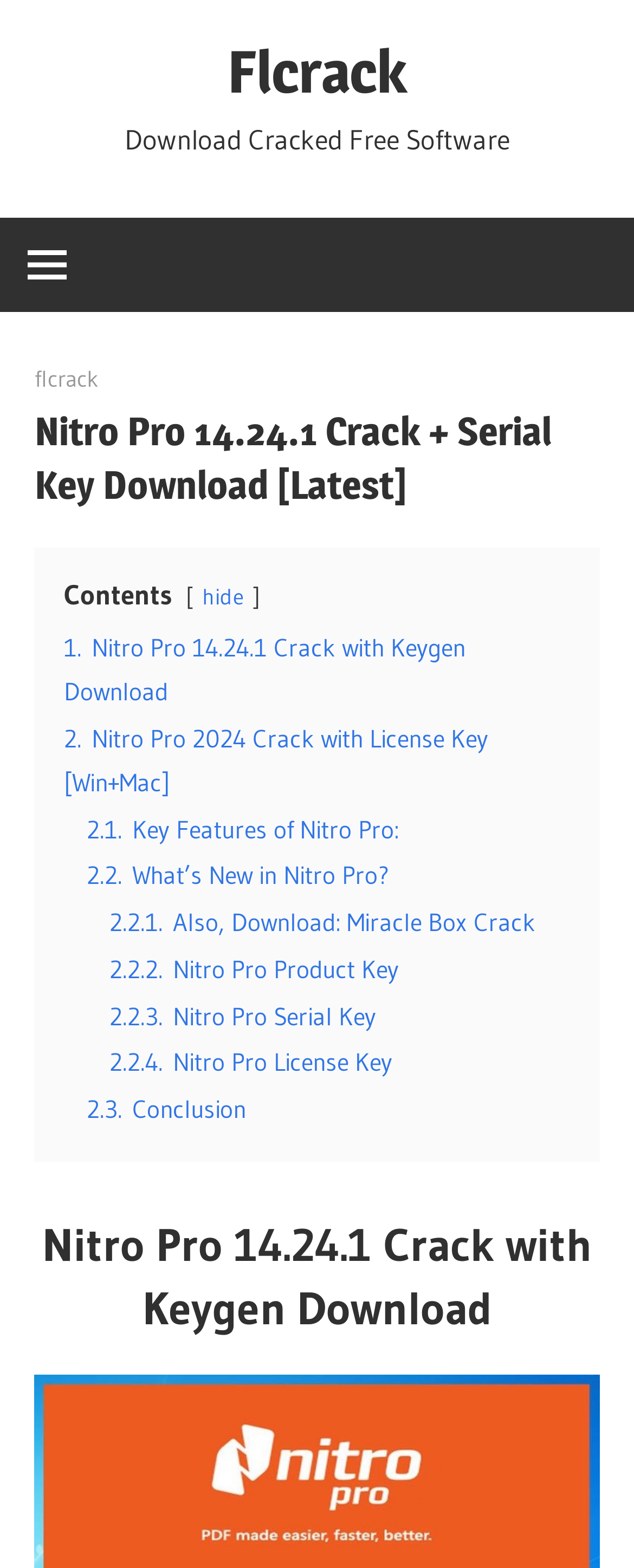Describe all visible elements and their arrangement on the webpage.

The webpage appears to be a software download page, specifically for Nitro Pro Crack. At the top, there is a link to "Flcrack" and a static text "Download Cracked Free Software". Below this, there is a button with a primary menu that expands to reveal a header section. This header section contains a link to the current date, "April 29, 2024", and another link to "flcrack". 

The main content of the page is divided into sections, with headings and links. The first section is titled "Nitro Pro 14.24.1 Crack + Serial Key Download [Latest]" and contains links to download the software. Below this, there is a section titled "Contents" with links to different parts of the page, including "1. Nitro Pro 14.24.1 Crack with Keygen Download" and "2. Nitro Pro 2024 Crack with License Key [Win+Mac]". 

Further down, there are more links and sections, including "Key Features of Nitro Pro", "What’s New in Nitro Pro", and "Conclusion". There are also links to related software, such as "Miracle Box Crack". The overall structure of the page is hierarchical, with headings and links organized in a logical and easy-to-follow manner.